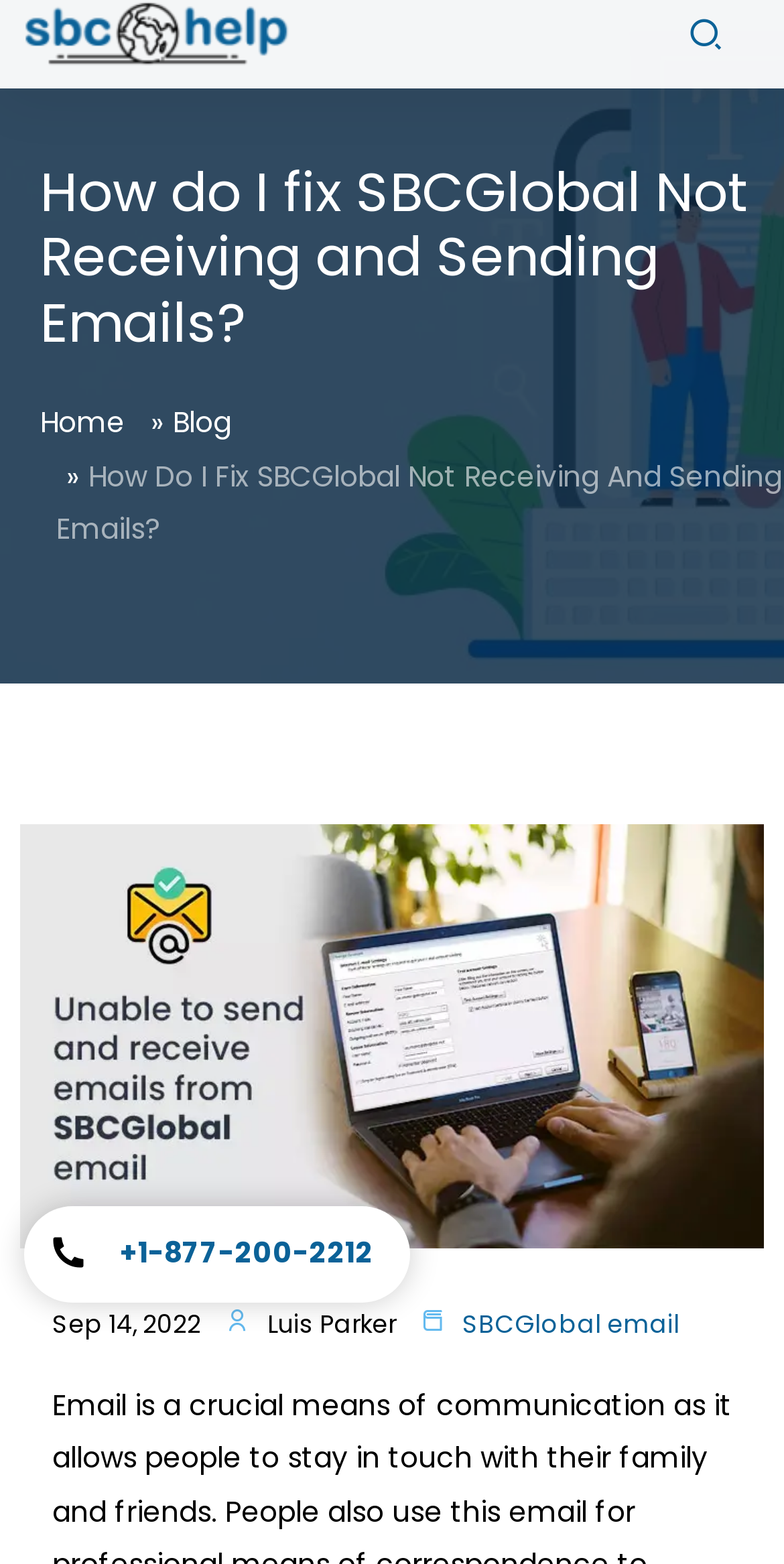Please give a succinct answer using a single word or phrase:
What is the date of the article?

Sep 14, 2022